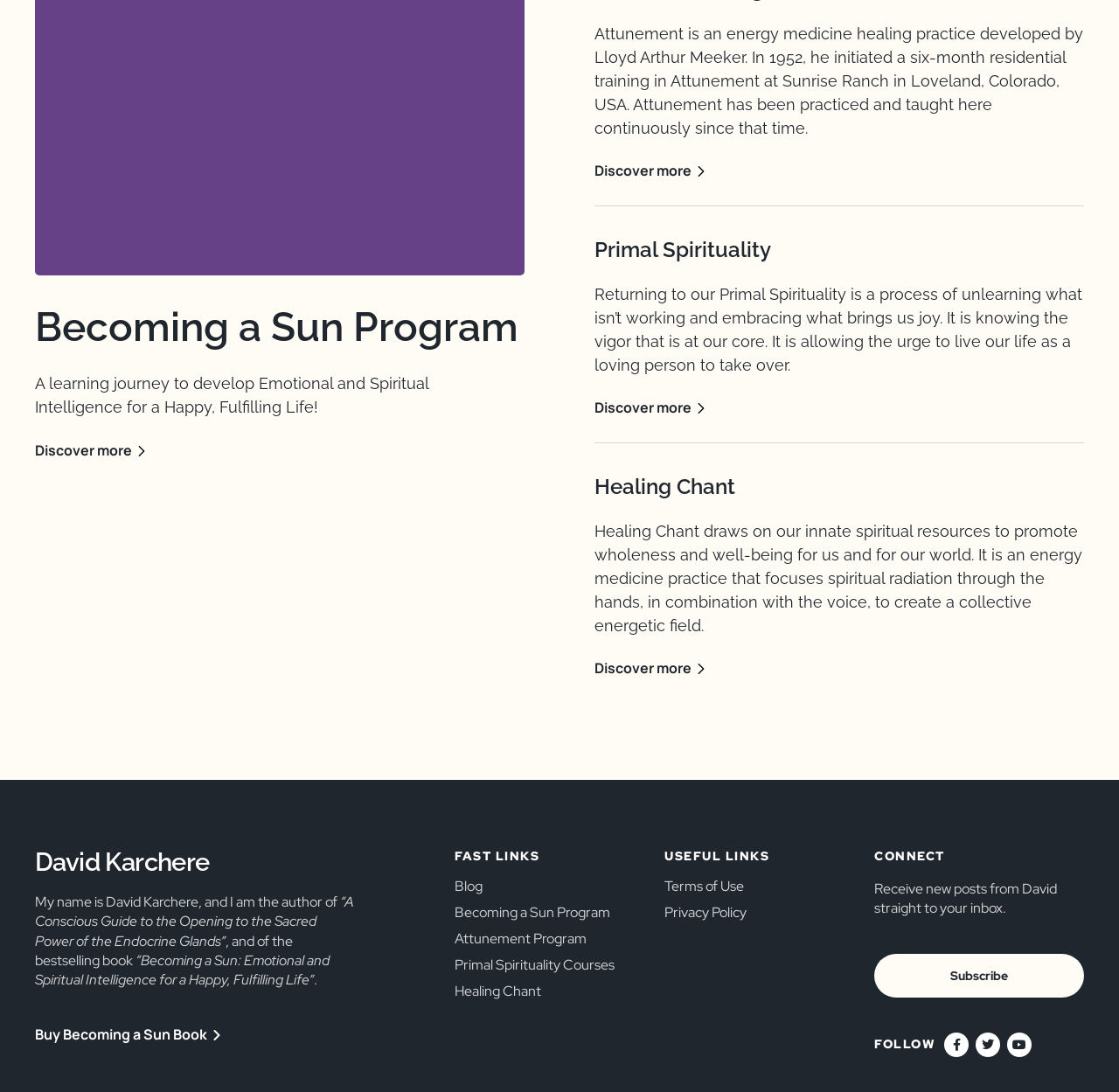Locate the bounding box coordinates of the clickable region necessary to complete the following instruction: "Learn about Primal Spirituality". Provide the coordinates in the format of four float numbers between 0 and 1, i.e., [left, top, right, bottom].

[0.531, 0.217, 0.689, 0.24]